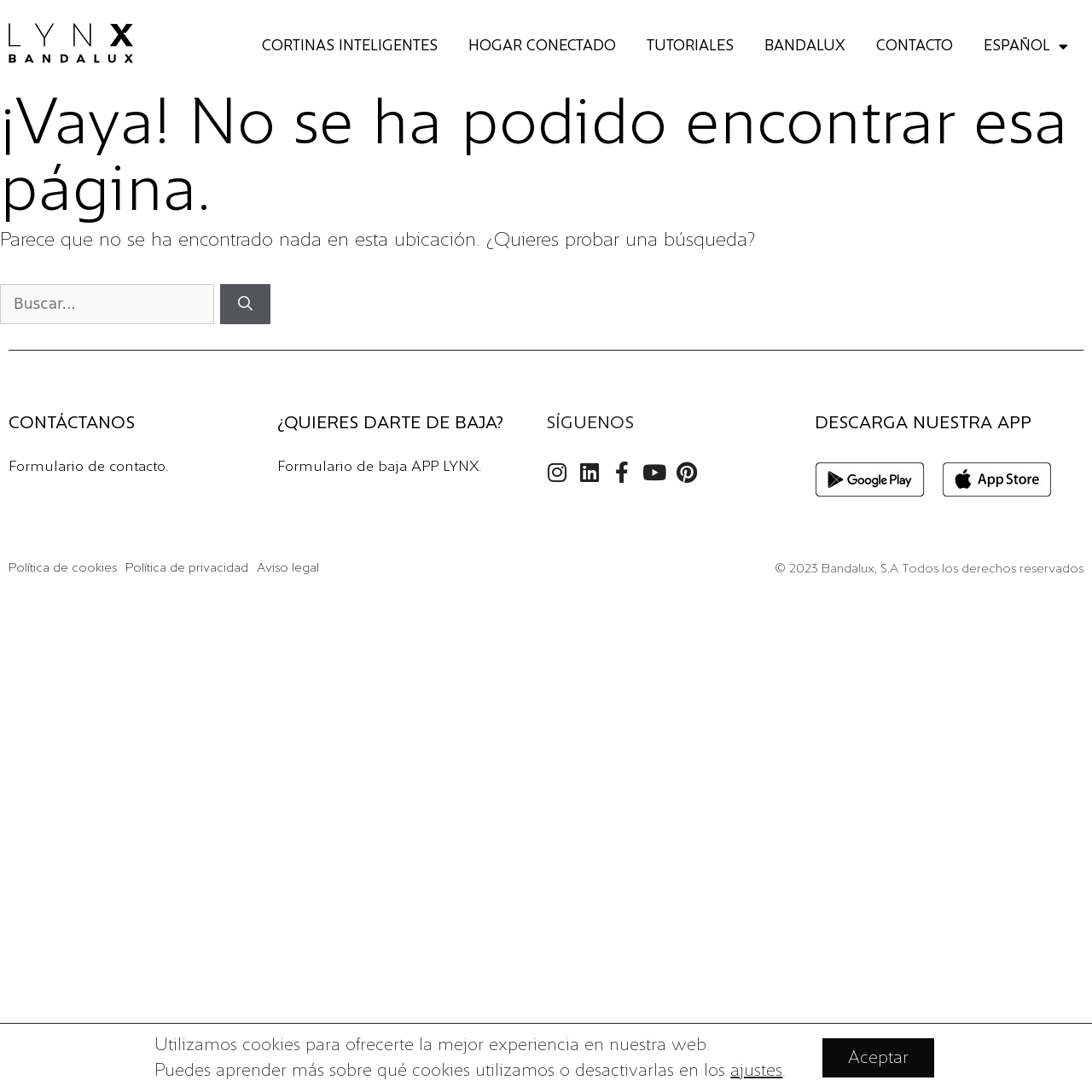Respond with a single word or phrase to the following question: How many social media links are there?

5